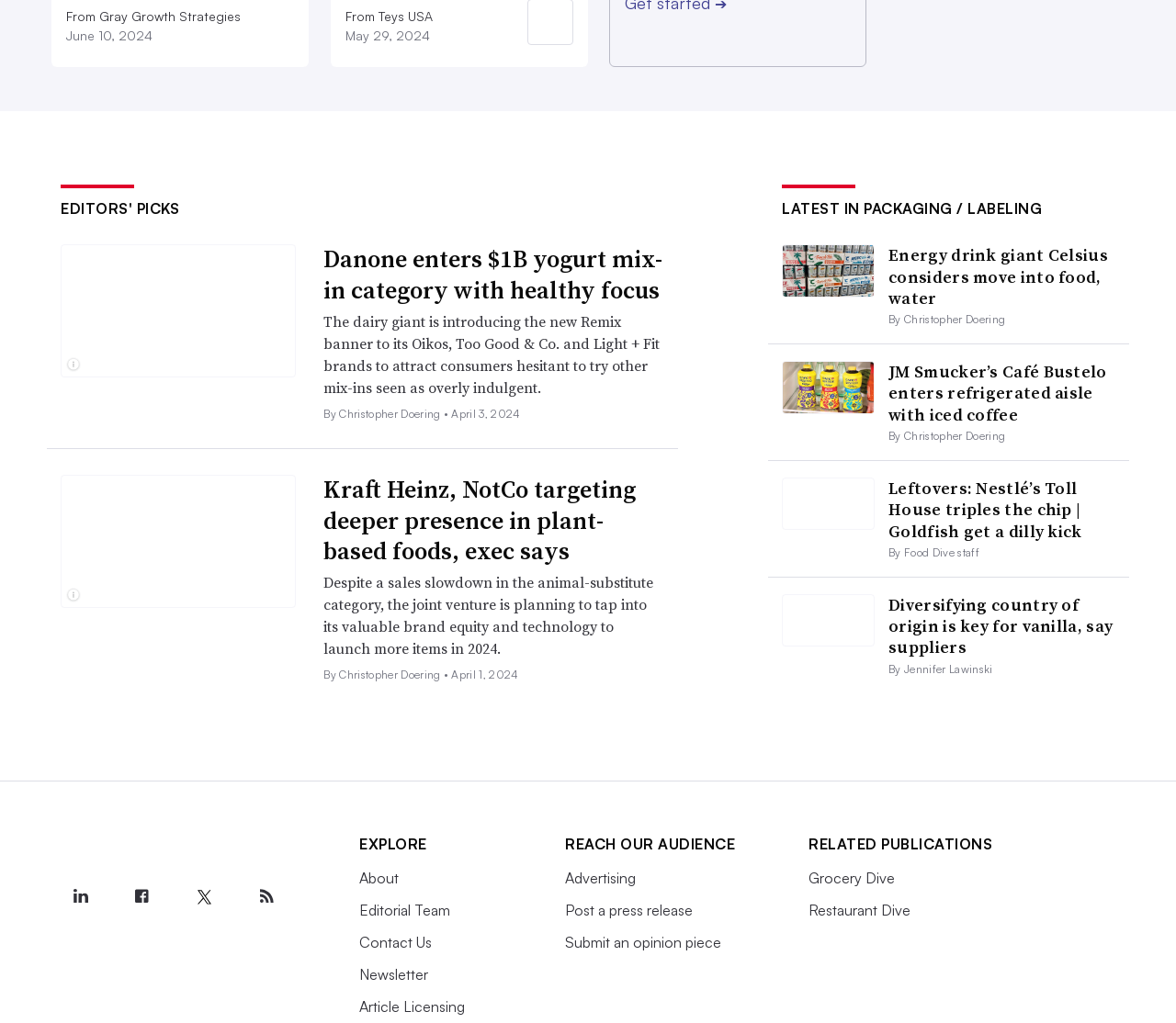Provide a one-word or short-phrase response to the question:
What is Danone launching?

Remix products